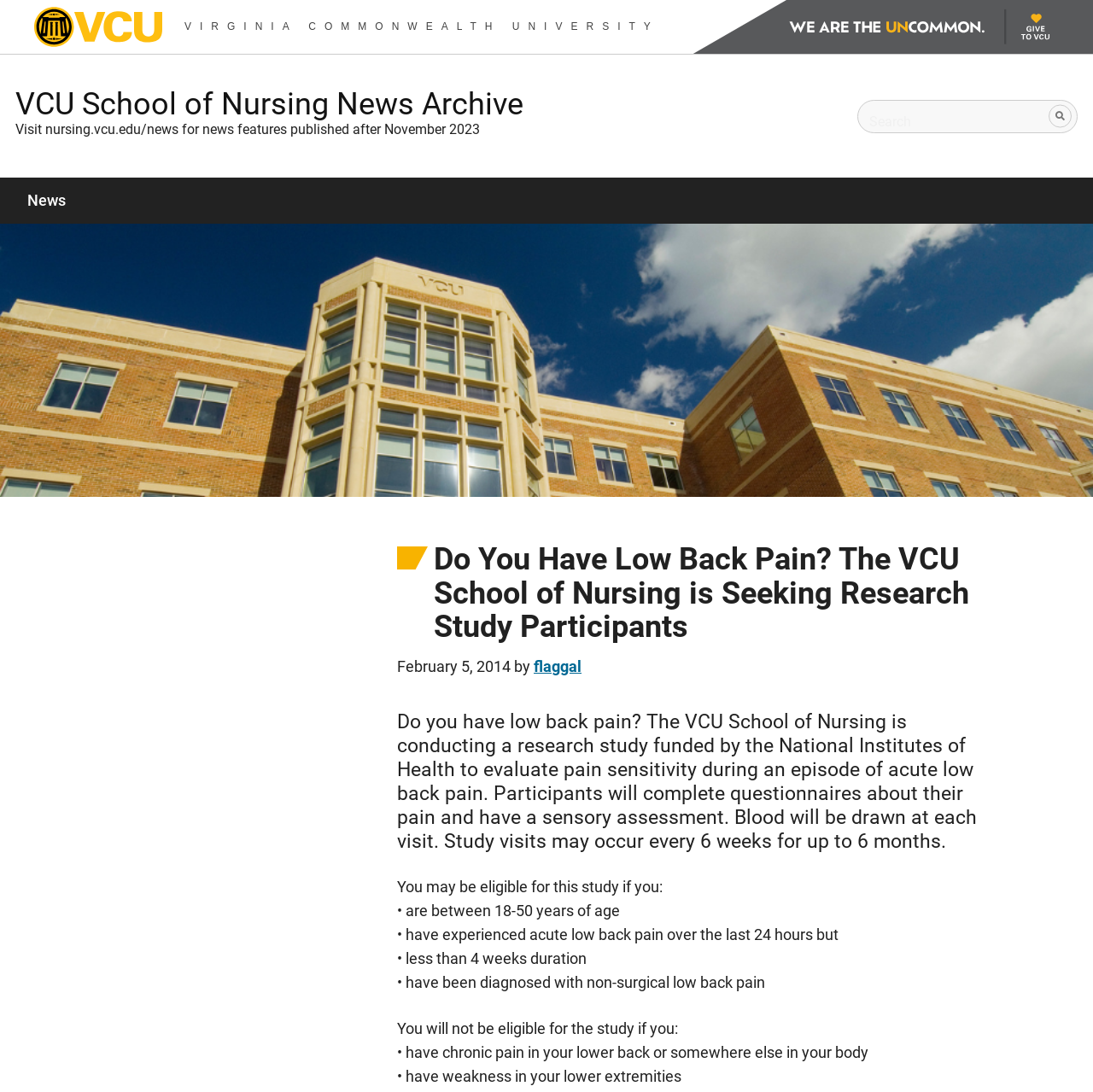Given the description "News", determine the bounding box of the corresponding UI element.

[0.0, 0.163, 0.084, 0.205]